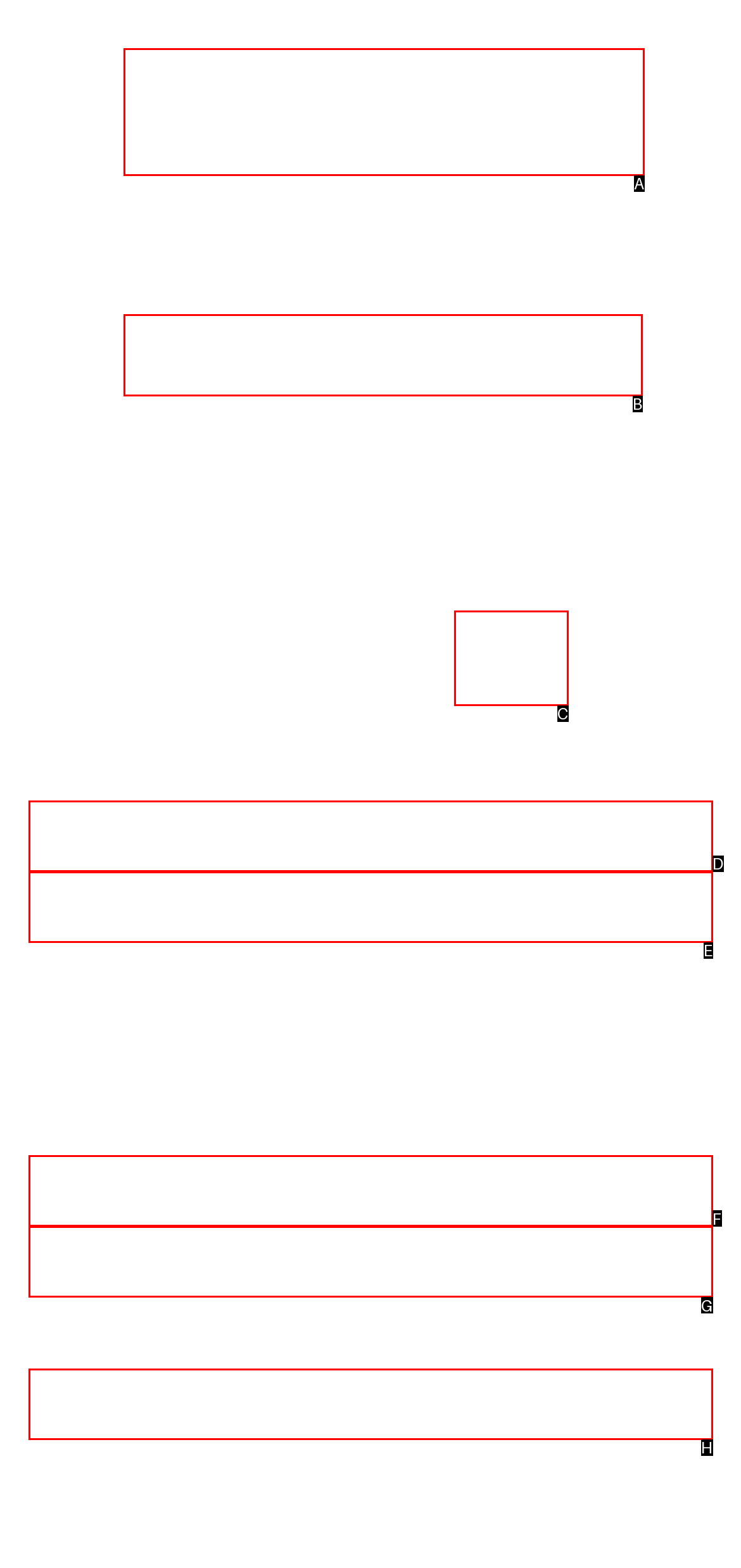Using the description: X/Twitter, find the best-matching HTML element. Indicate your answer with the letter of the chosen option.

C